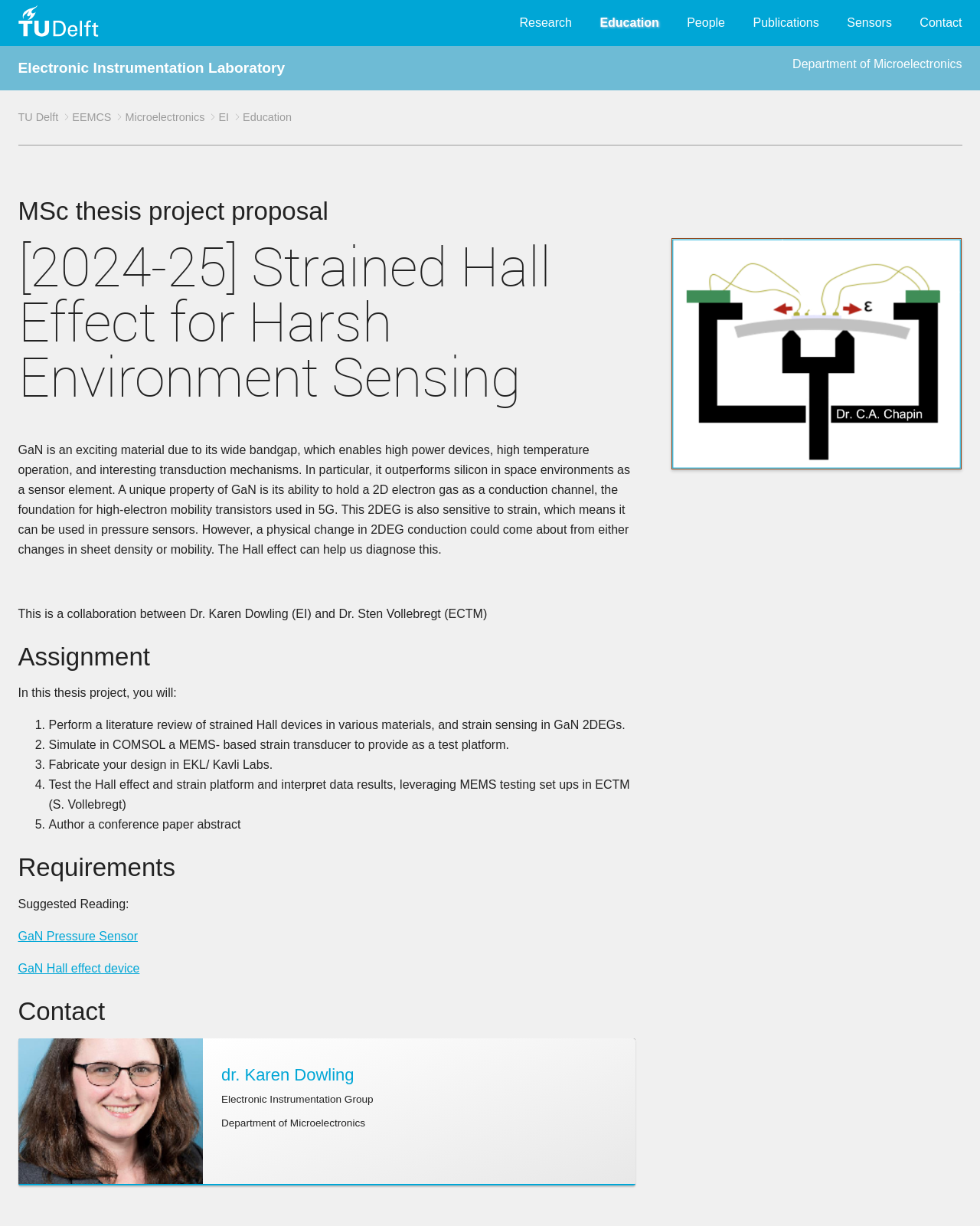Determine the coordinates of the bounding box that should be clicked to complete the instruction: "Click on the 'Research' link". The coordinates should be represented by four float numbers between 0 and 1: [left, top, right, bottom].

[0.53, 0.0, 0.584, 0.037]